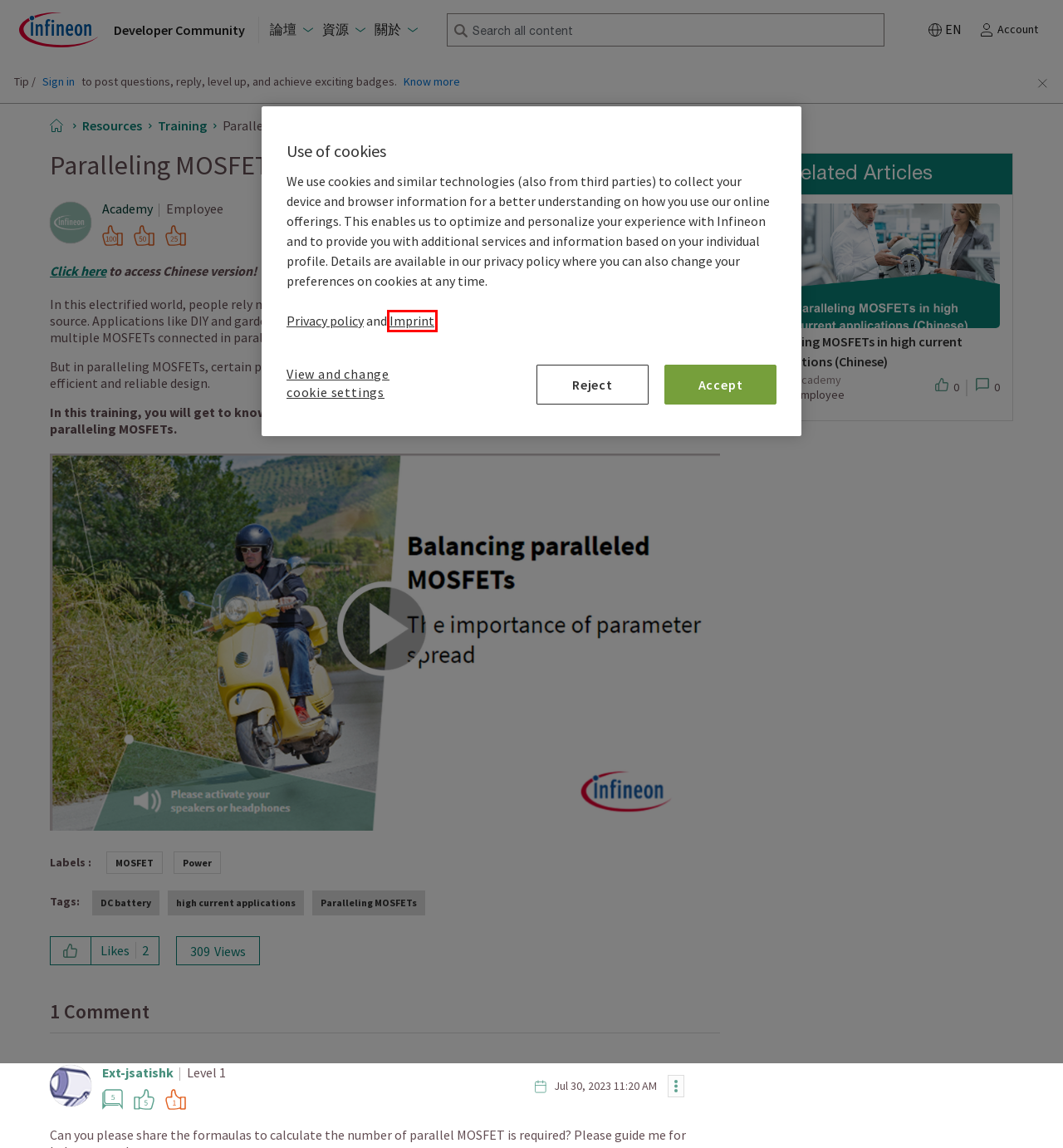Examine the screenshot of the webpage, which includes a red bounding box around an element. Choose the best matching webpage description for the page that will be displayed after clicking the element inside the red bounding box. Here are the candidates:
A. Infineon Developer Community & Support Forum
B. Training - Infineon Developer Community
C. Paralleling MOSFETs in high current applications (Chinese)
D. About Ext-jsatishk - Infineon Developer Community
E. Privacy Policy - Infineon Technologies
F. Imprint - Infineon Technologies
G. About Academy - Infineon Developer Community
H. Resources - Infineon Developer Community

F